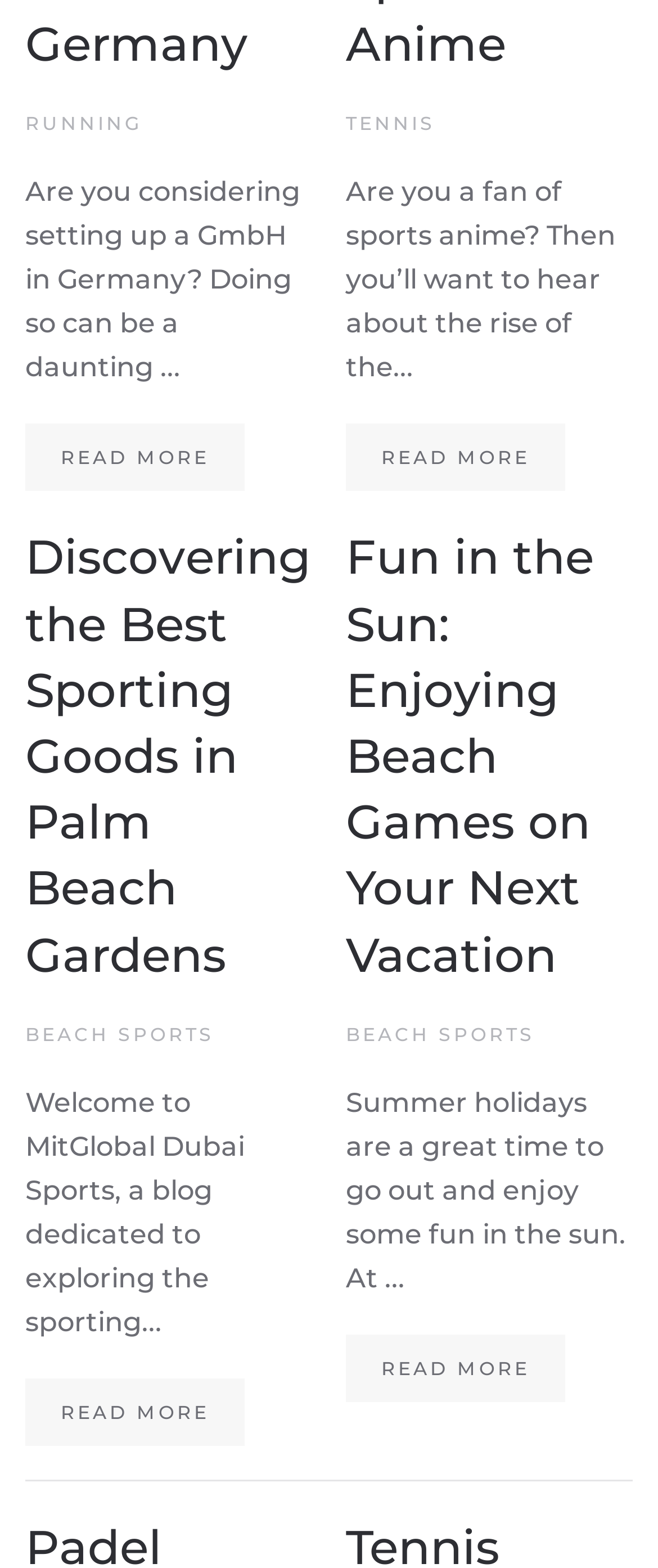Specify the bounding box coordinates of the area that needs to be clicked to achieve the following instruction: "Read more about sports anime".

[0.526, 0.271, 0.859, 0.314]